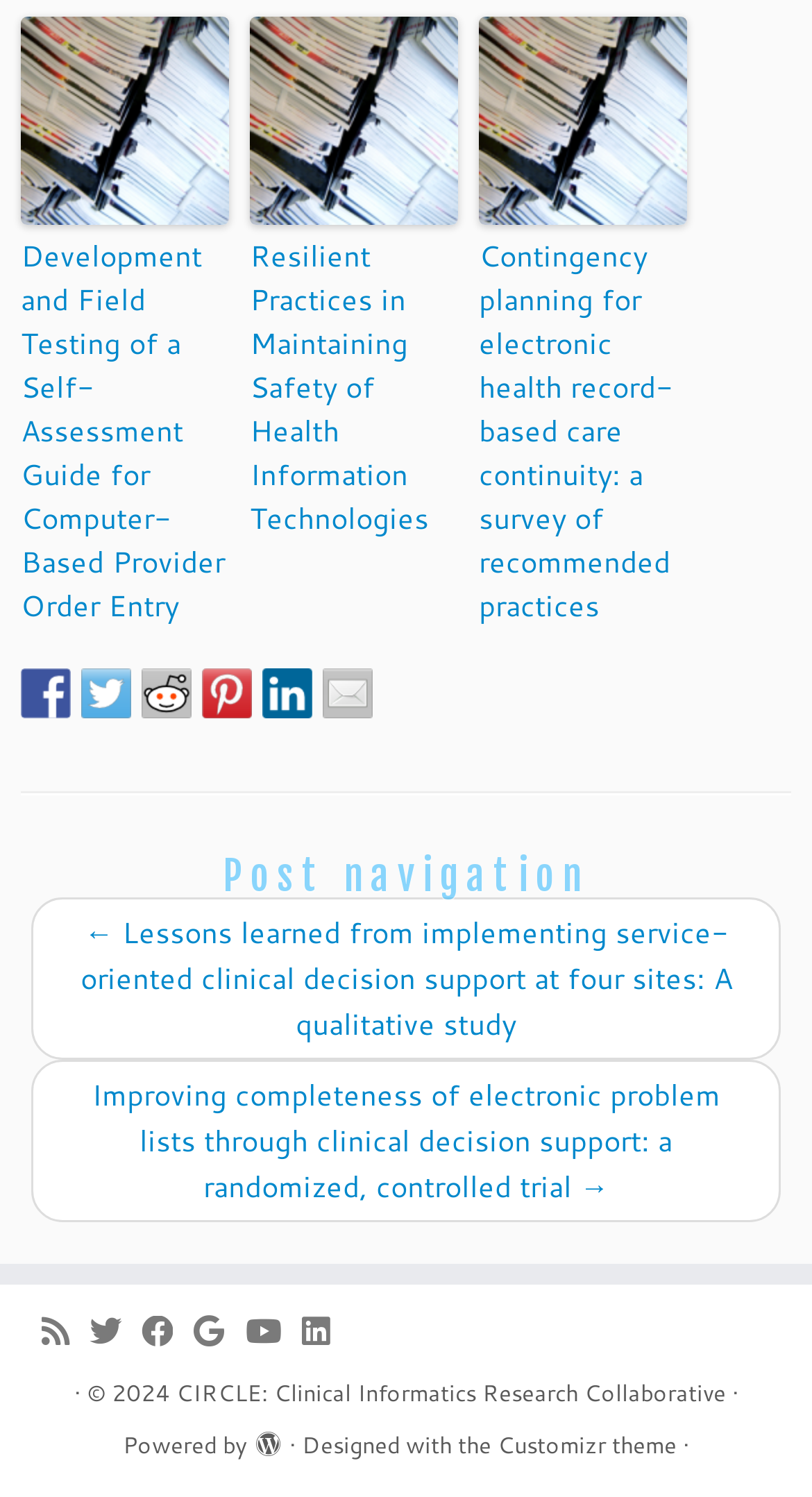Identify the bounding box for the described UI element. Provide the coordinates in (top-left x, top-left y, bottom-right x, bottom-right y) format with values ranging from 0 to 1: Customizr theme

[0.613, 0.951, 0.833, 0.98]